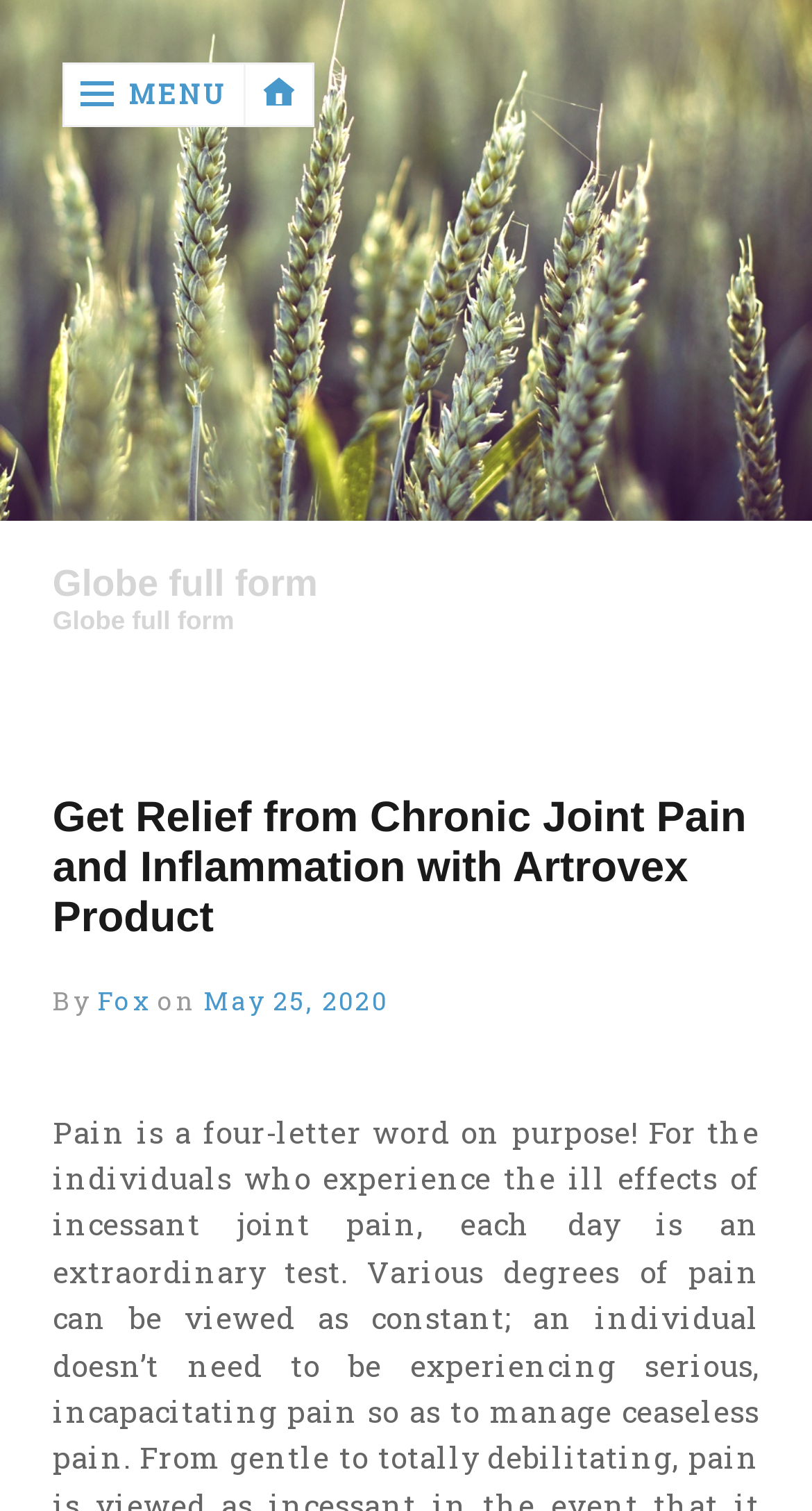What is the name of the product?
From the image, respond using a single word or phrase.

Artrovex